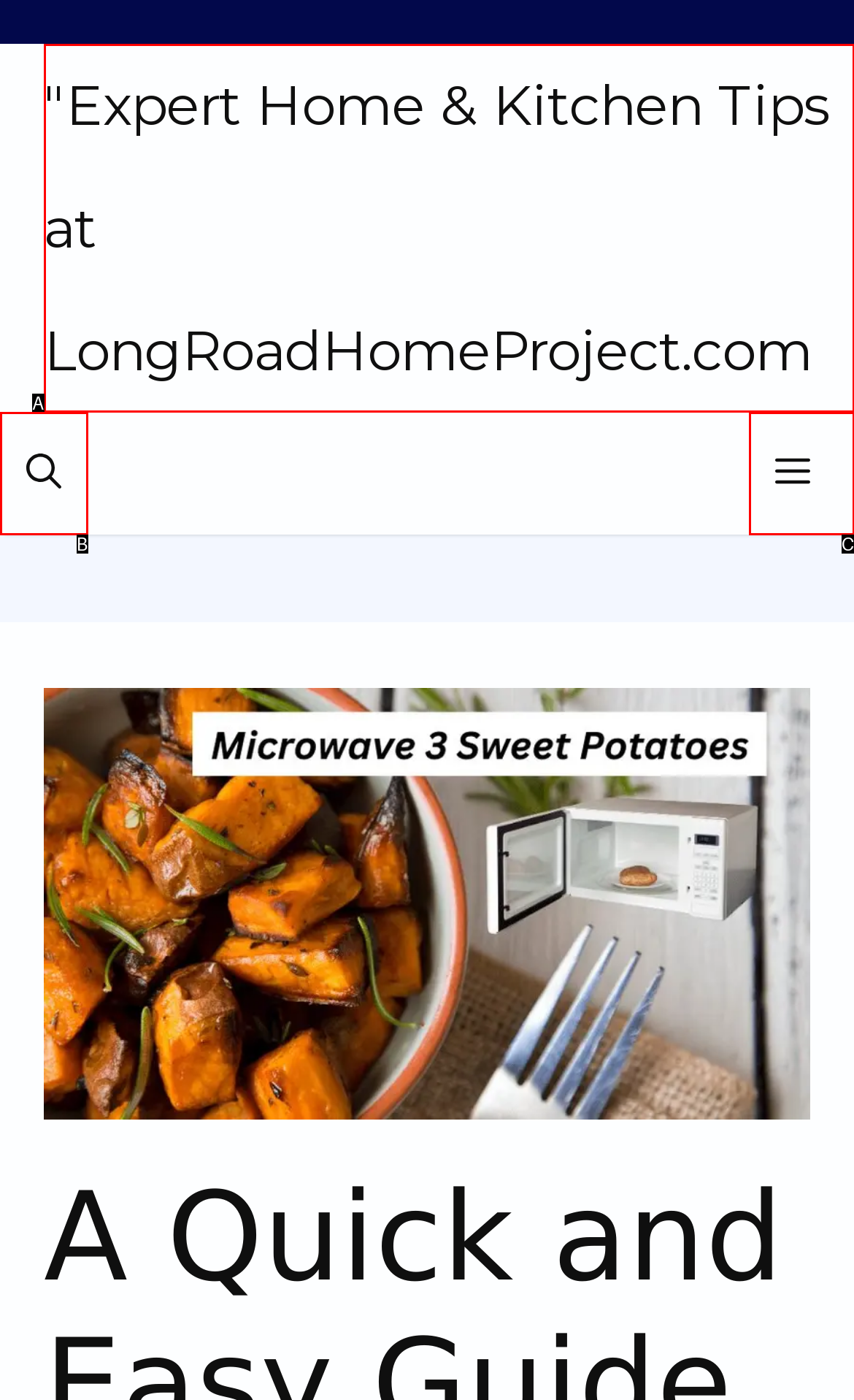From the description: Menu, identify the option that best matches and reply with the letter of that option directly.

C